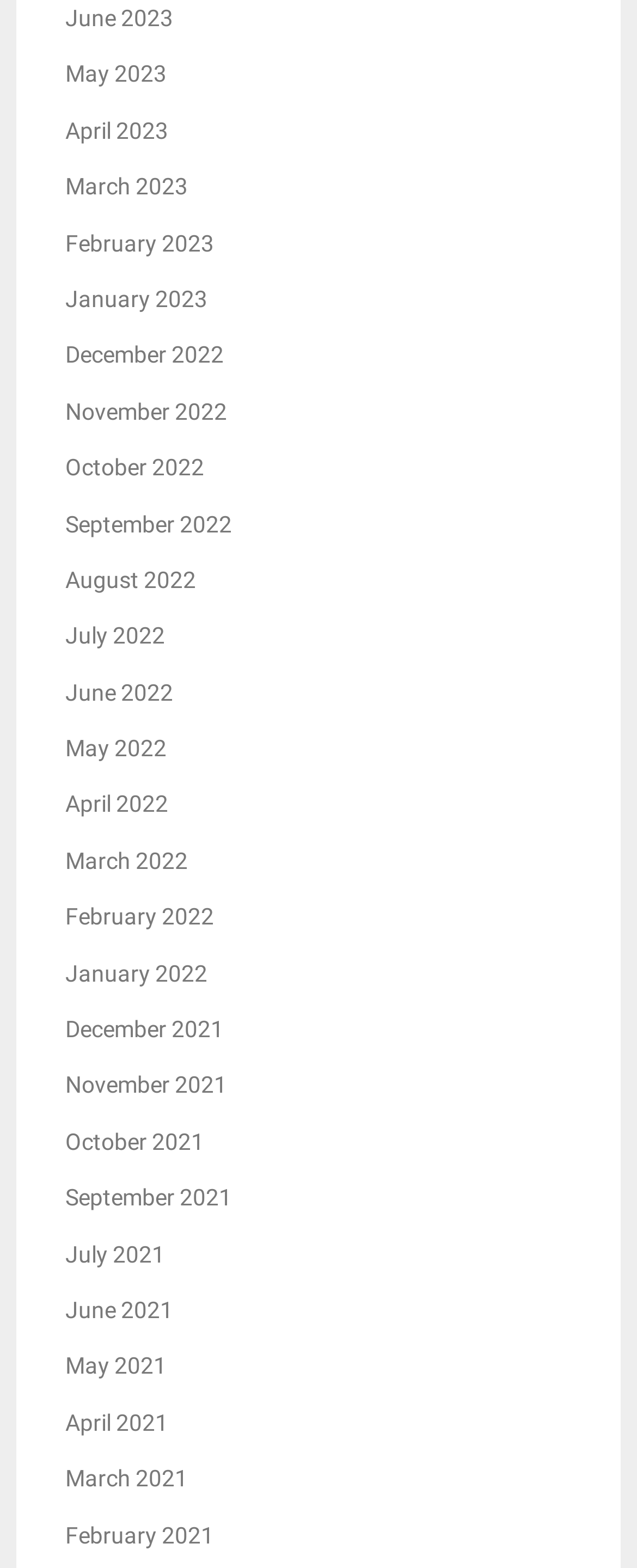Based on the image, give a detailed response to the question: Is there a link for the current month on the webpage?

I looked at the list of links on the webpage and found that the first link is 'June 2023', which is the current month.